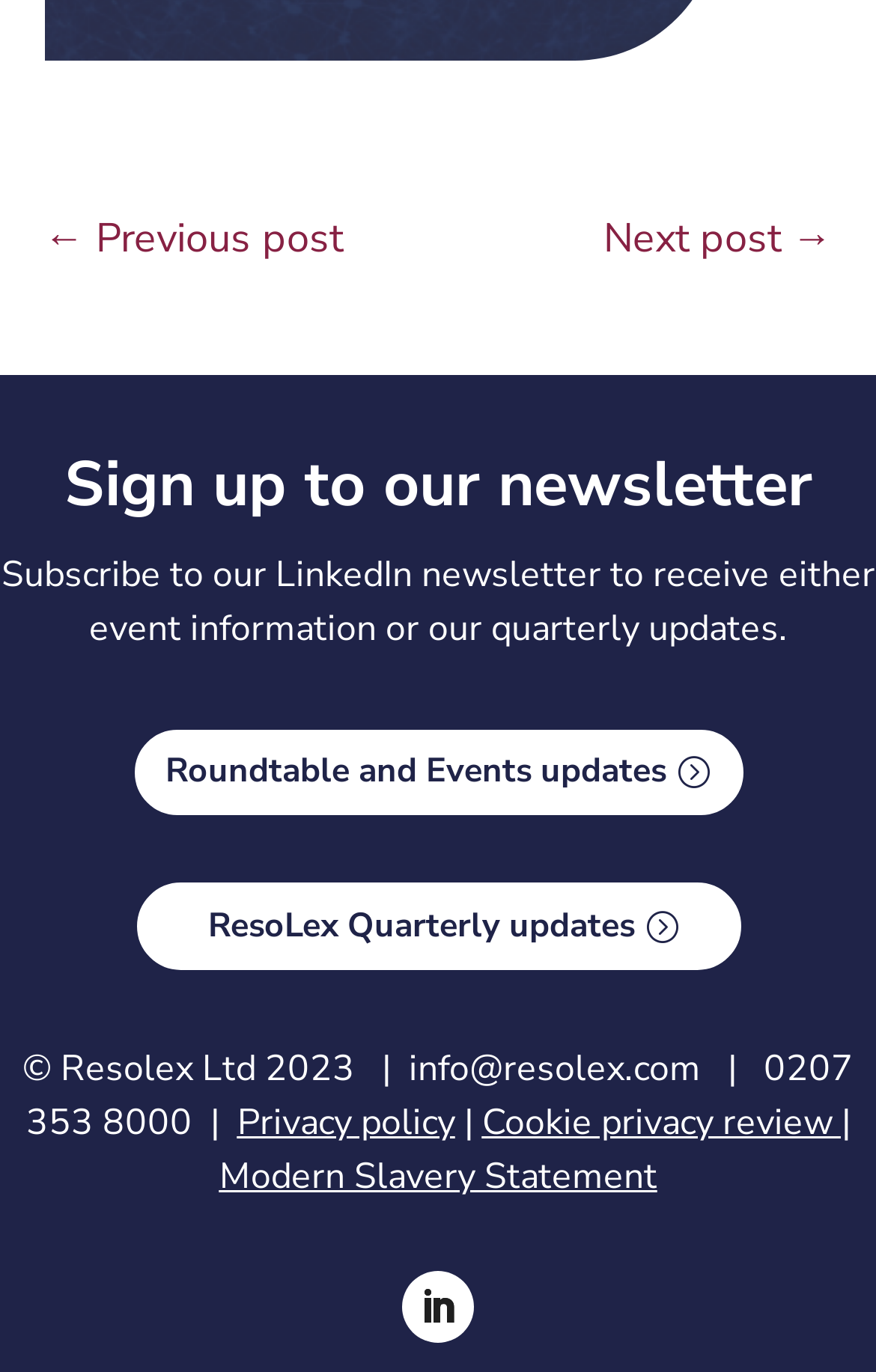Please identify the bounding box coordinates of the element I need to click to follow this instruction: "View Privacy policy".

[0.271, 0.8, 0.519, 0.836]